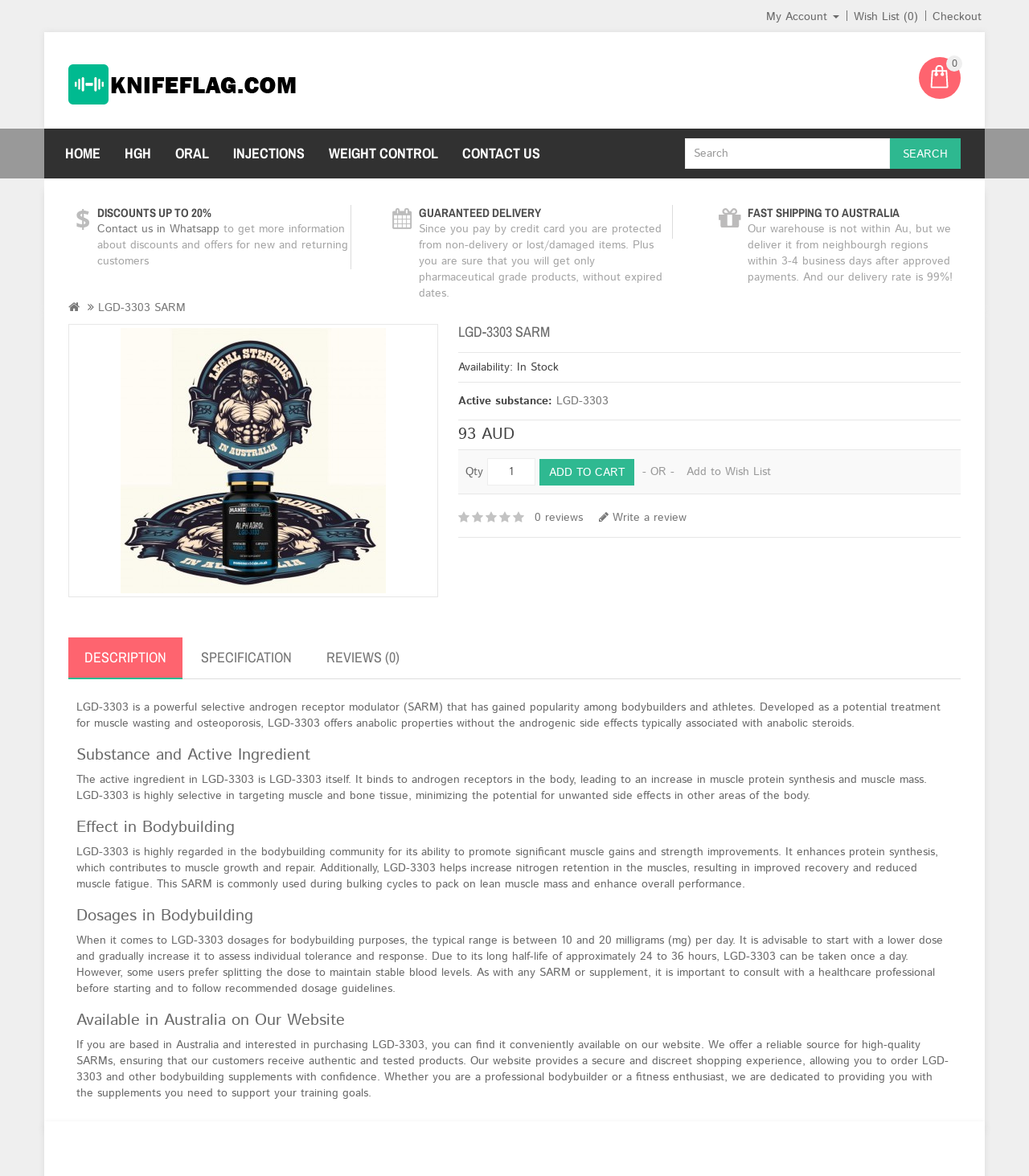Based on the element description: "My Account", identify the UI element and provide its bounding box coordinates. Use four float numbers between 0 and 1, [left, top, right, bottom].

[0.745, 0.008, 0.816, 0.021]